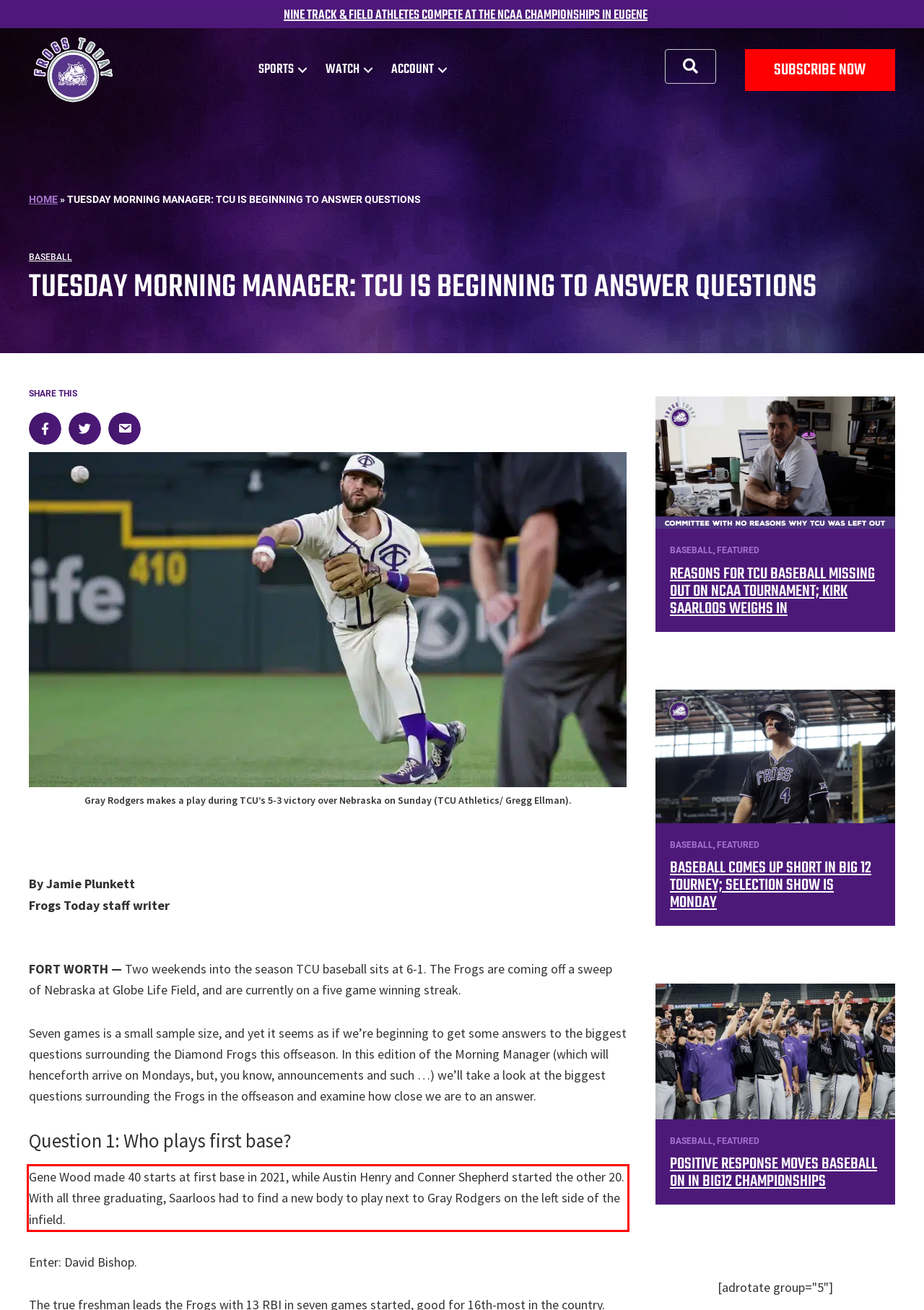You have a screenshot of a webpage with a red bounding box. Use OCR to generate the text contained within this red rectangle.

Gene Wood made 40 starts at first base in 2021, while Austin Henry and Conner Shepherd started the other 20. With all three graduating, Saarloos had to find a new body to play next to Gray Rodgers on the left side of the infield.